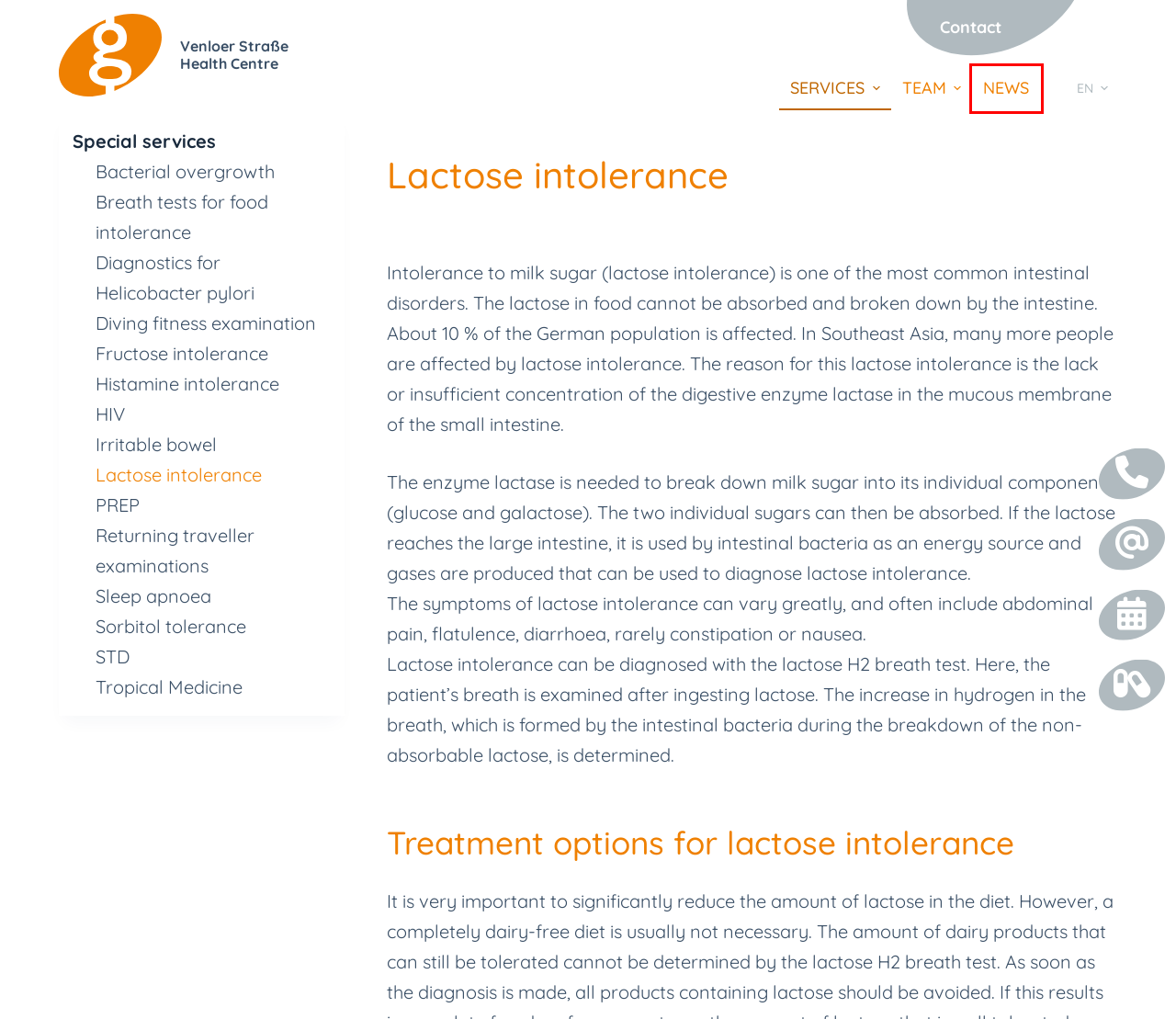You see a screenshot of a webpage with a red bounding box surrounding an element. Pick the webpage description that most accurately represents the new webpage after interacting with the element in the red bounding box. The options are:
A. PREP – Venloer Straße Health Centre
B. Team – Venloer Straße Health Centre
C. Irritable bowel – Venloer Straße Health Centre
D. Fructose intolerance – Venloer Straße Health Centre
E. News – Venloer Straße Health Centre
F. Breath tests for food intolerance – Venloer Straße Health Centre
G. Returning traveller examinations – Venloer Straße Health Centre
H. HIV – Venloer Straße Health Centre

E